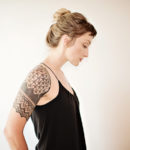Explain in detail what you see in the image.

The image features a woman with a stylishly pinned-up bun, showcasing her profile against a soft, light background. She is dressed in a simple black tank top that highlights her intricate tattoo, which covers her left shoulder and arm. The tattoo is characterized by detailed geometric patterns, adding an element of artistry to her look. Her demeanor is contemplative, suggesting a moment of quiet reflection. This visual encapsulates a blend of modern fashion and personal expression through body art, seamlessly integrating into the aesthetic of contemporary design and creativity.